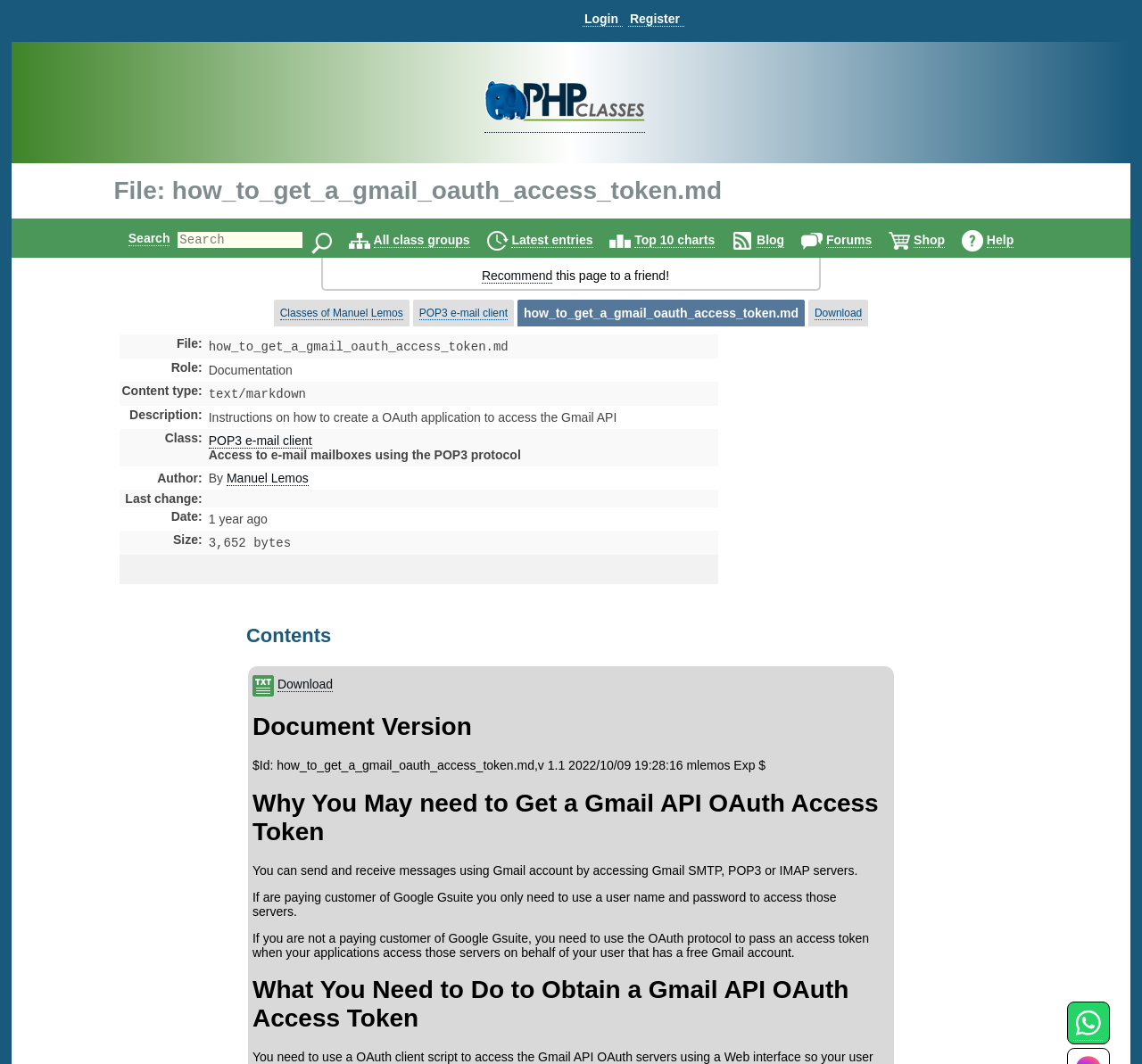How many tables are there on the webpage?
Give a single word or phrase as your answer by examining the image.

4